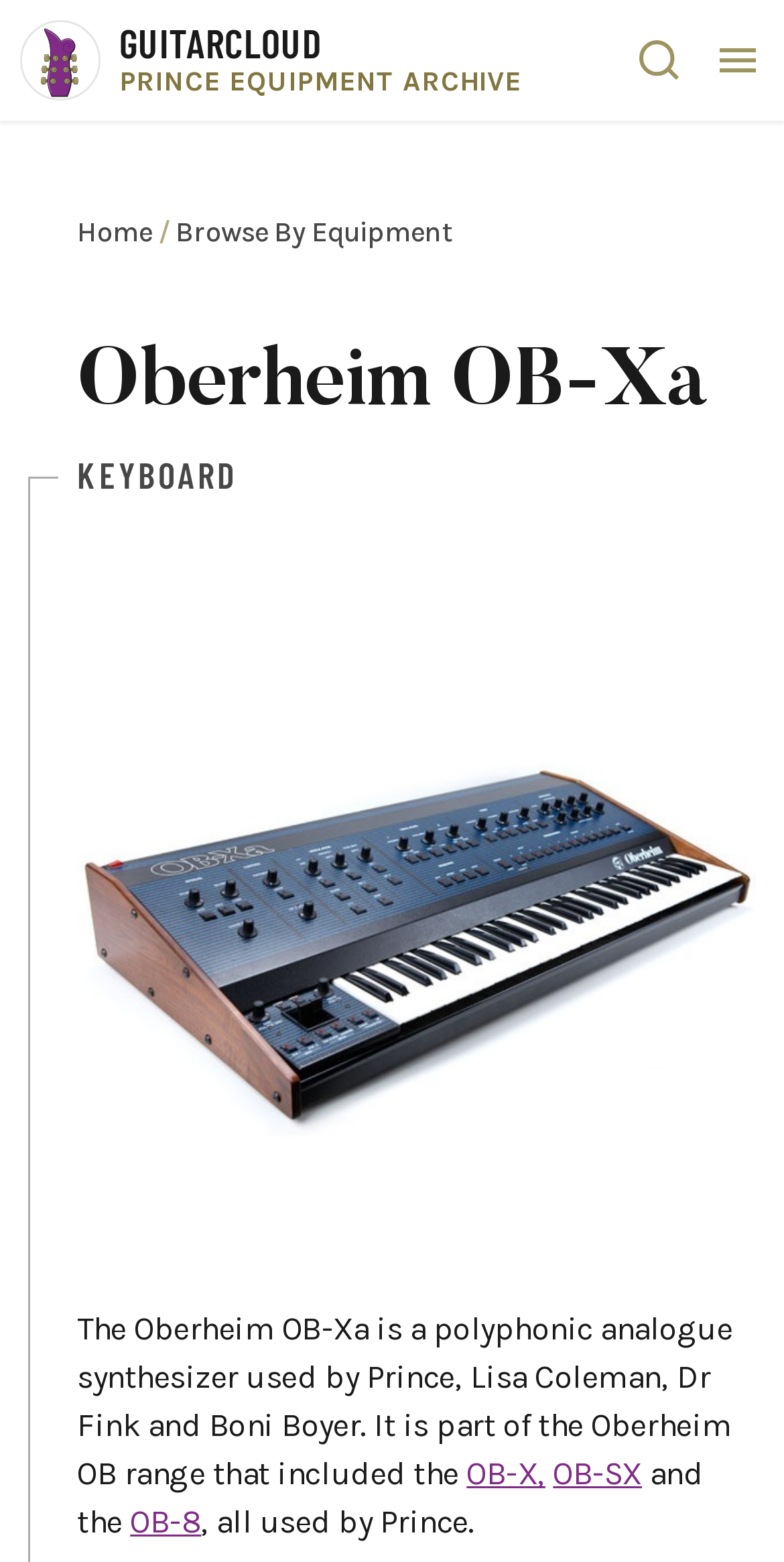Determine the bounding box coordinates of the area to click in order to meet this instruction: "browse by equipment".

[0.224, 0.138, 0.579, 0.16]